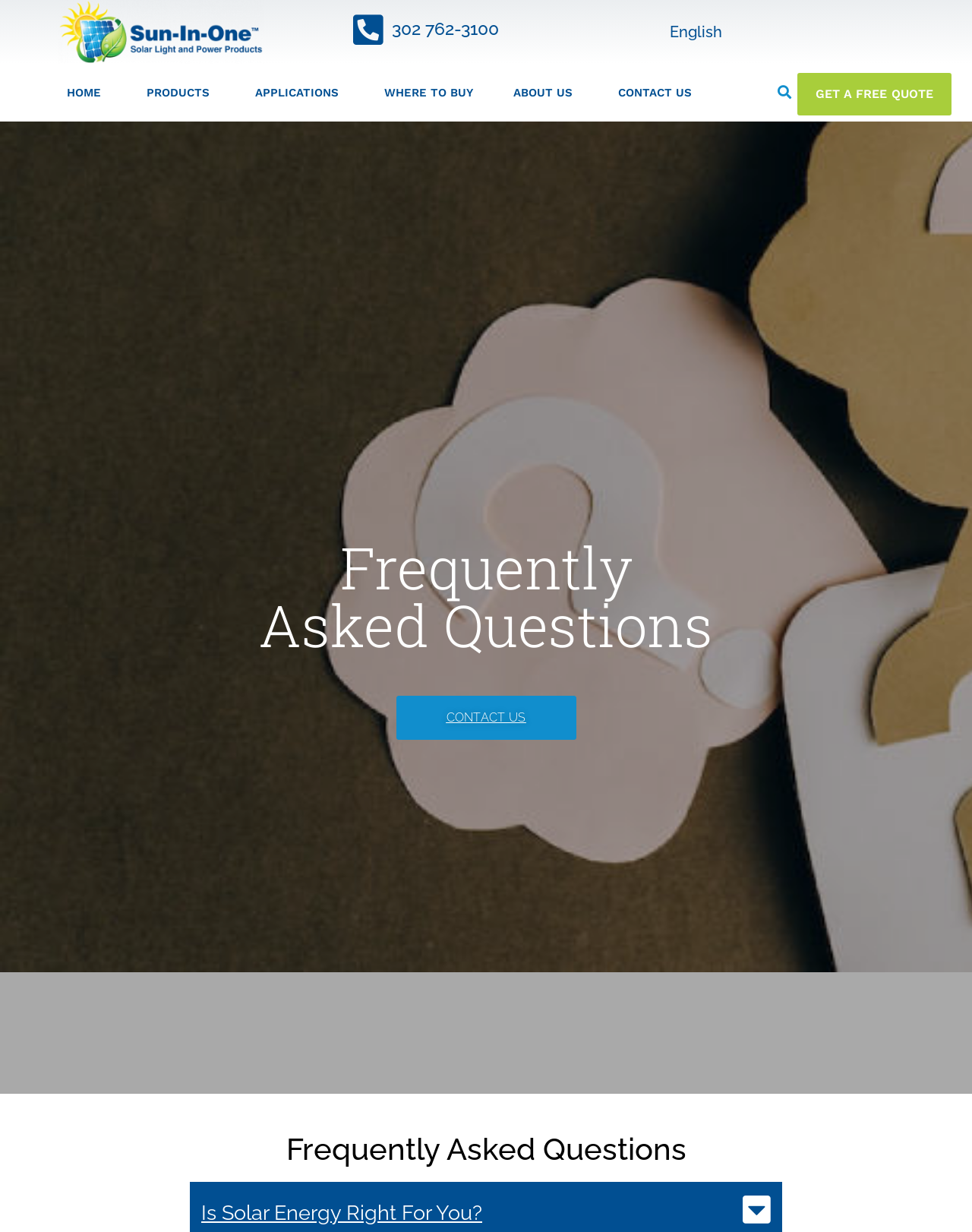Provide a short answer using a single word or phrase for the following question: 
What is the phone number to contact Sun-In-One?

302 762-3100